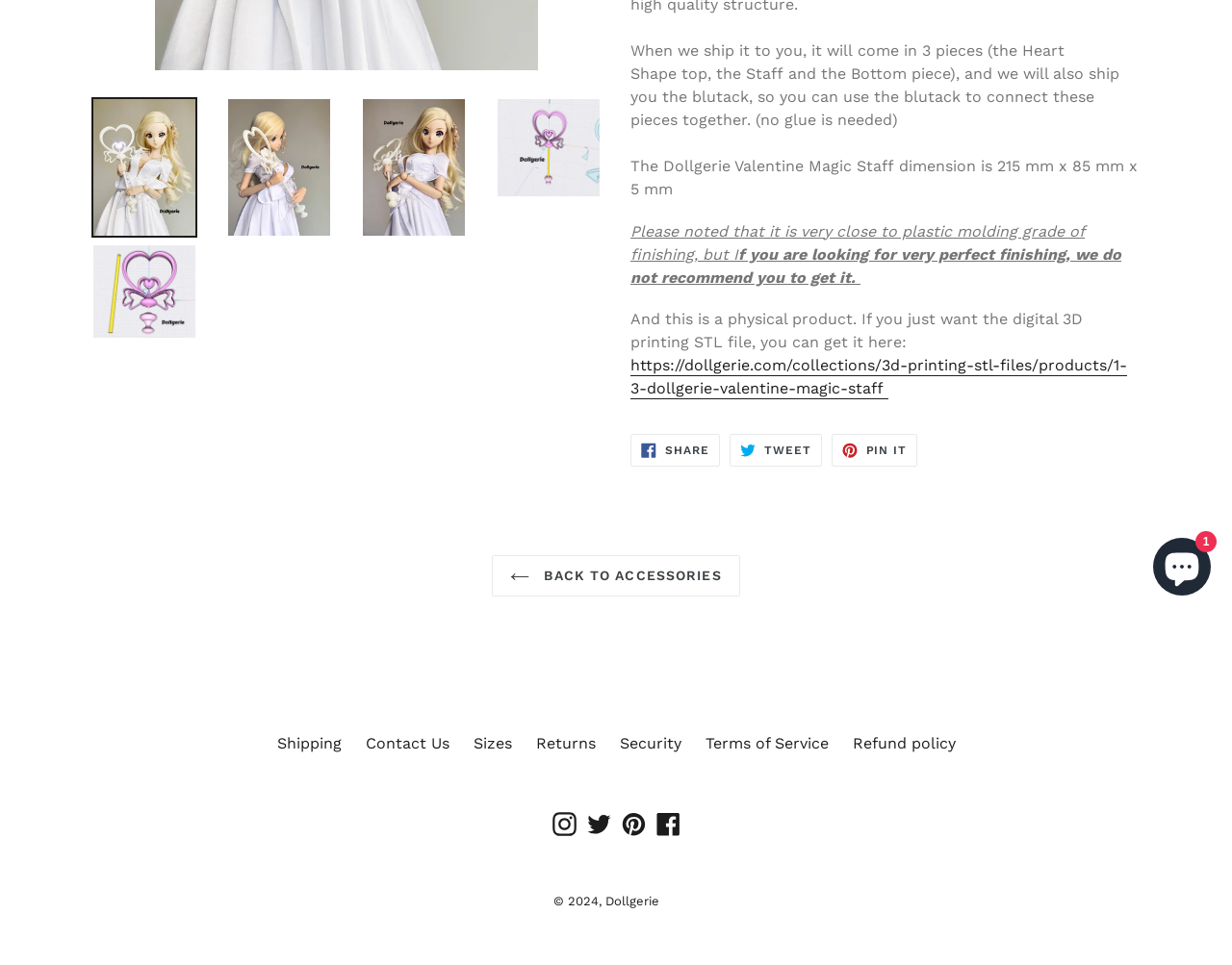Provide the bounding box coordinates of the UI element this sentence describes: "Back to Accessories".

[0.399, 0.576, 0.601, 0.619]